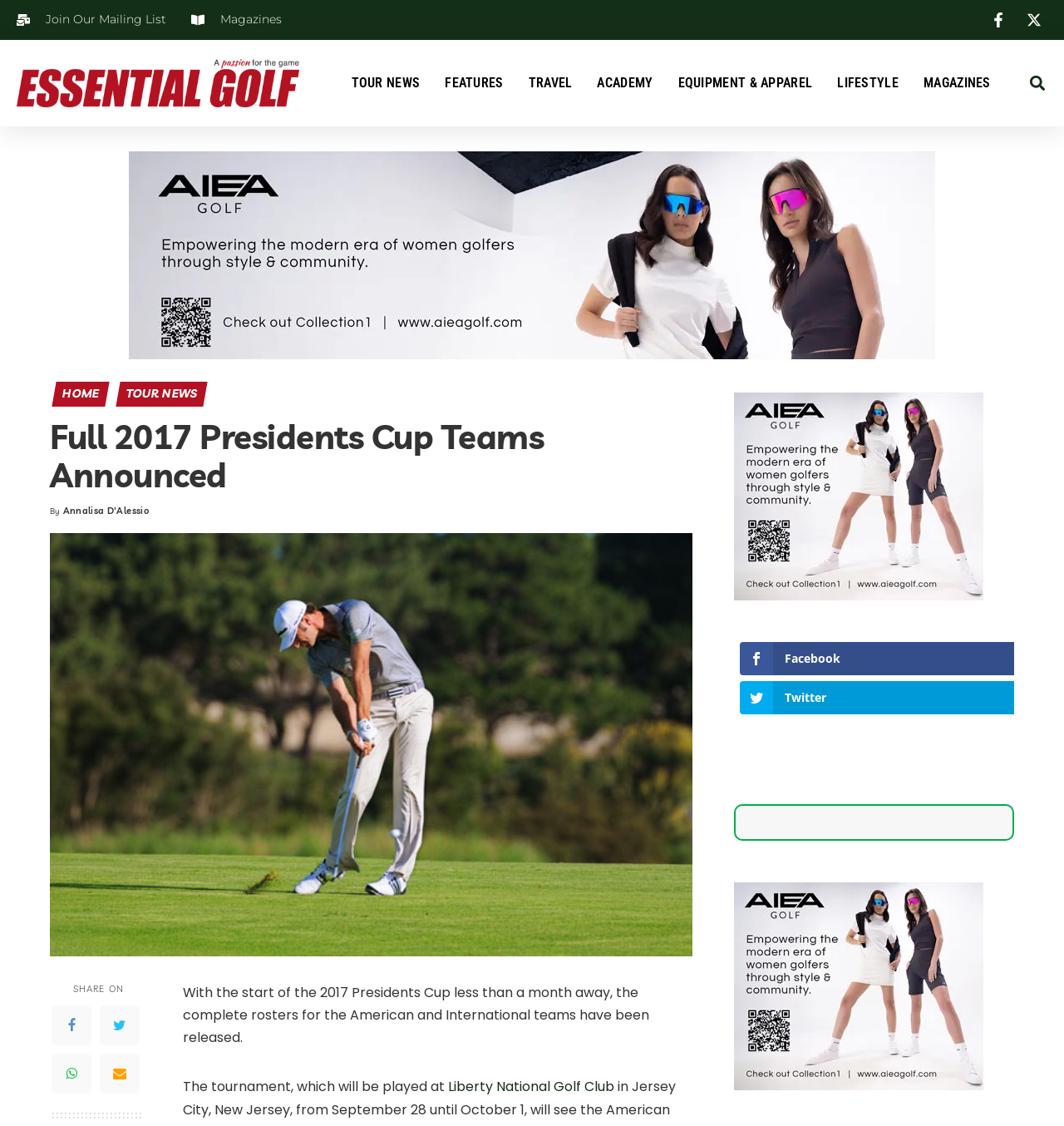Please find the main title text of this webpage.

Full 2017 Presidents Cup Teams Announced